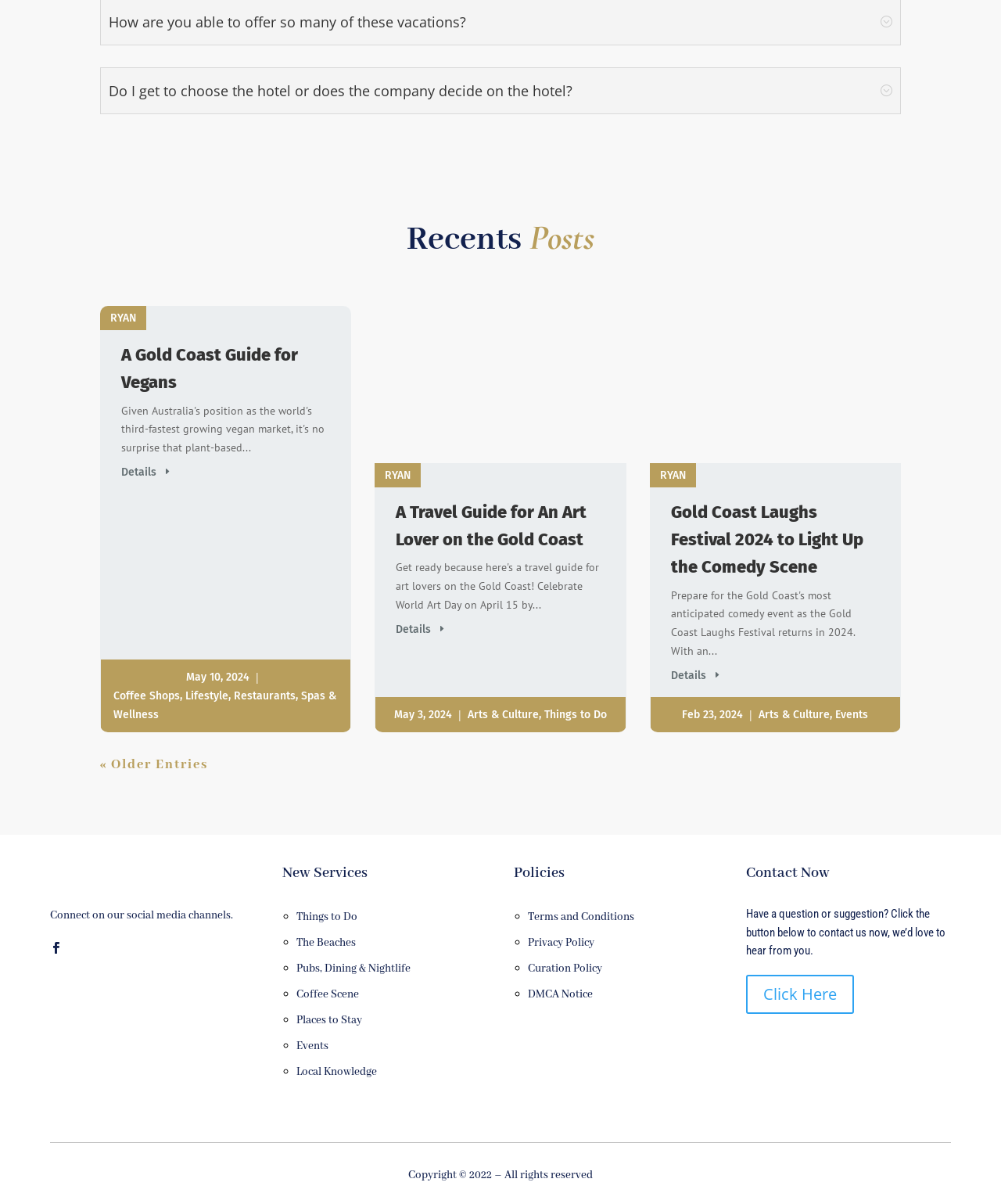What categories are available in the 'New Services' section?
Based on the image, respond with a single word or phrase.

8